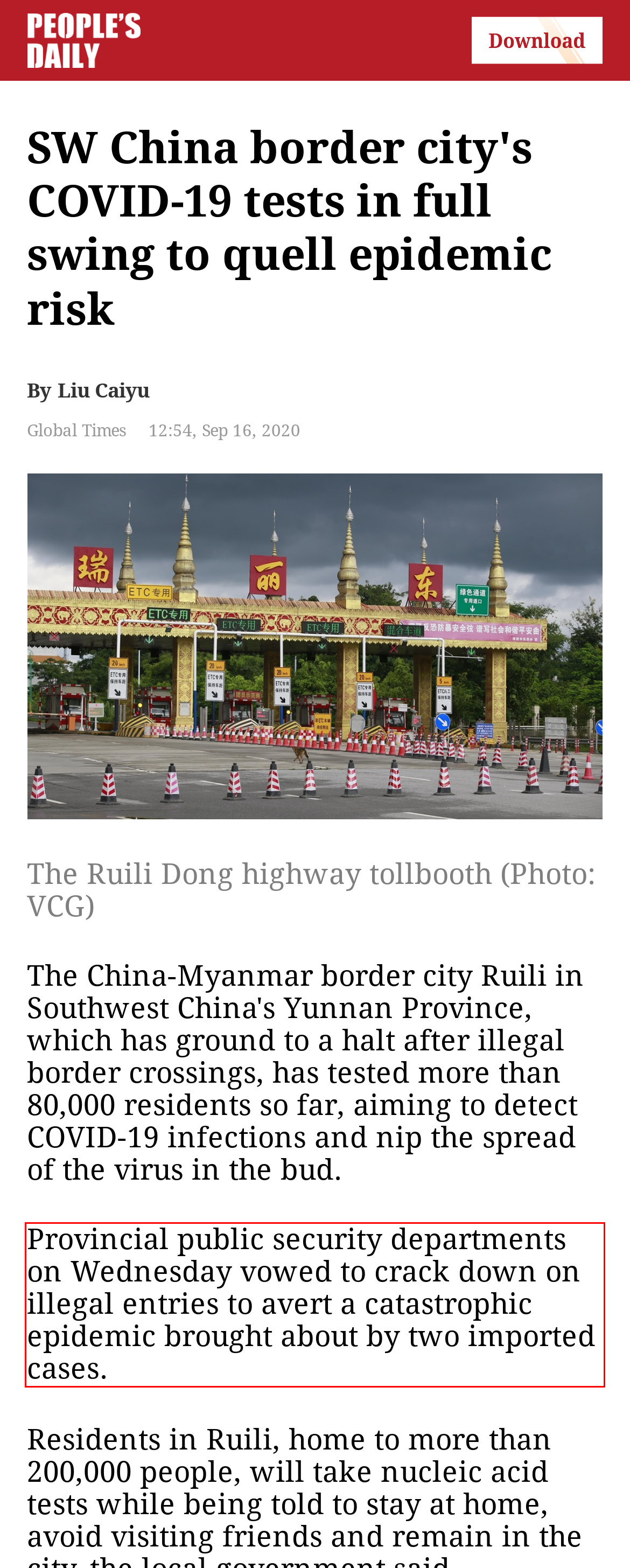Identify the text within the red bounding box on the webpage screenshot and generate the extracted text content.

Provincial public security departments on Wednesday vowed to crack down on illegal entries to avert a catastrophic epidemic brought about by two imported cases.